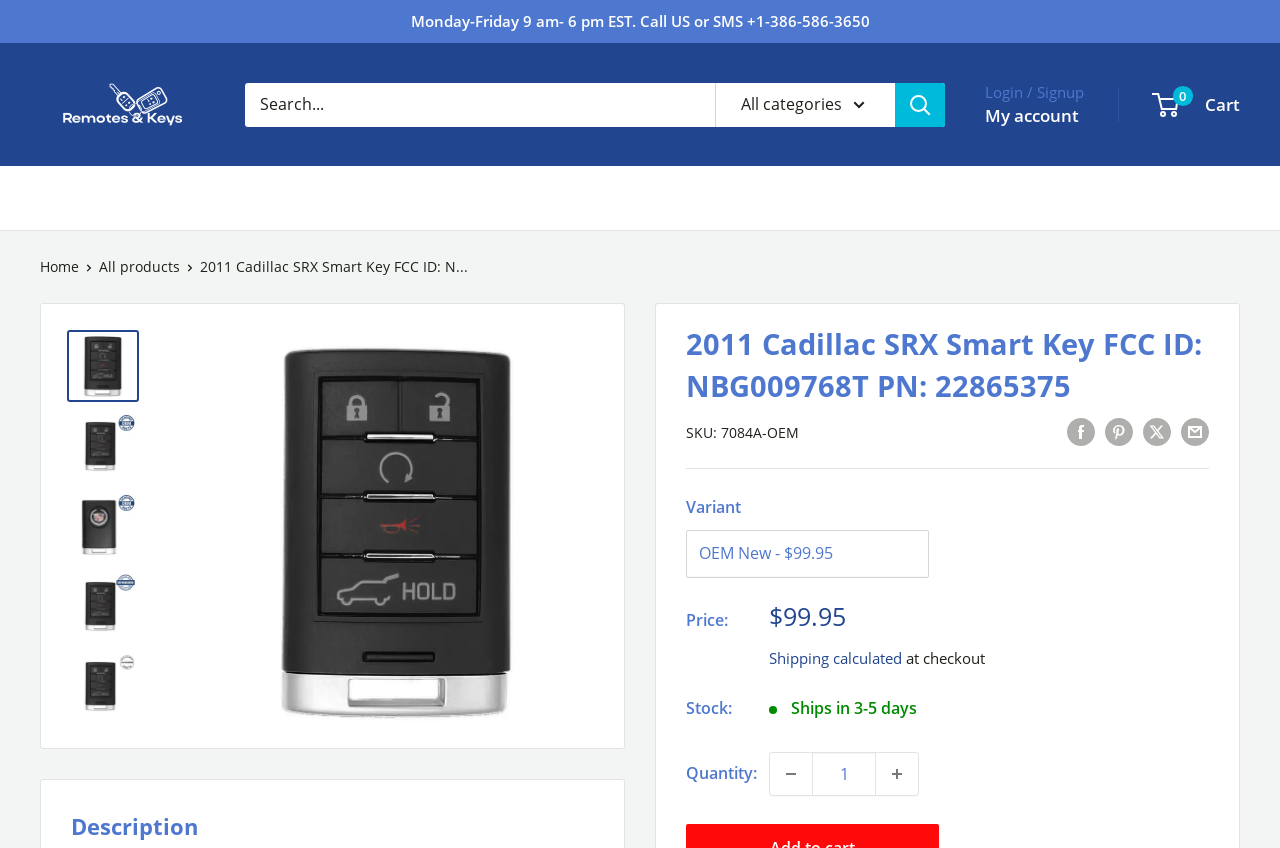Generate a thorough caption that explains the contents of the webpage.

This webpage appears to be a product page for a 2011 Cadillac SRX Smart Key with FCC ID: NBG009768T and PN: 22865375. At the top of the page, there is a navigation menu with links to "Home", "All products", and a breadcrumb trail showing the current product page. Below the navigation menu, there is a large image of the product.

On the left side of the page, there is a search bar with a textbox and a search button. Above the search bar, there are links to "Remotes And Keys" and a phone number to call or SMS. Below the search bar, there is a login/signup link and a cart link with a count of 0 items.

The main content of the page is divided into sections. The first section displays the product name, SKU, and a share button with links to share on Facebook, Pinterest, Twitter, and by email. Below this section, there is a variant selection combobox and a separator line.

The next section is a layout table with three rows. The first row displays the price and sale price of the product. The second row shows the stock status, indicating that the product ships in 3-5 days. The third row allows the user to adjust the quantity of the product, with decrease and increase buttons and a textbox to enter the quantity.

At the bottom of the page, there is a heading titled "Description", but the actual description text is not provided.